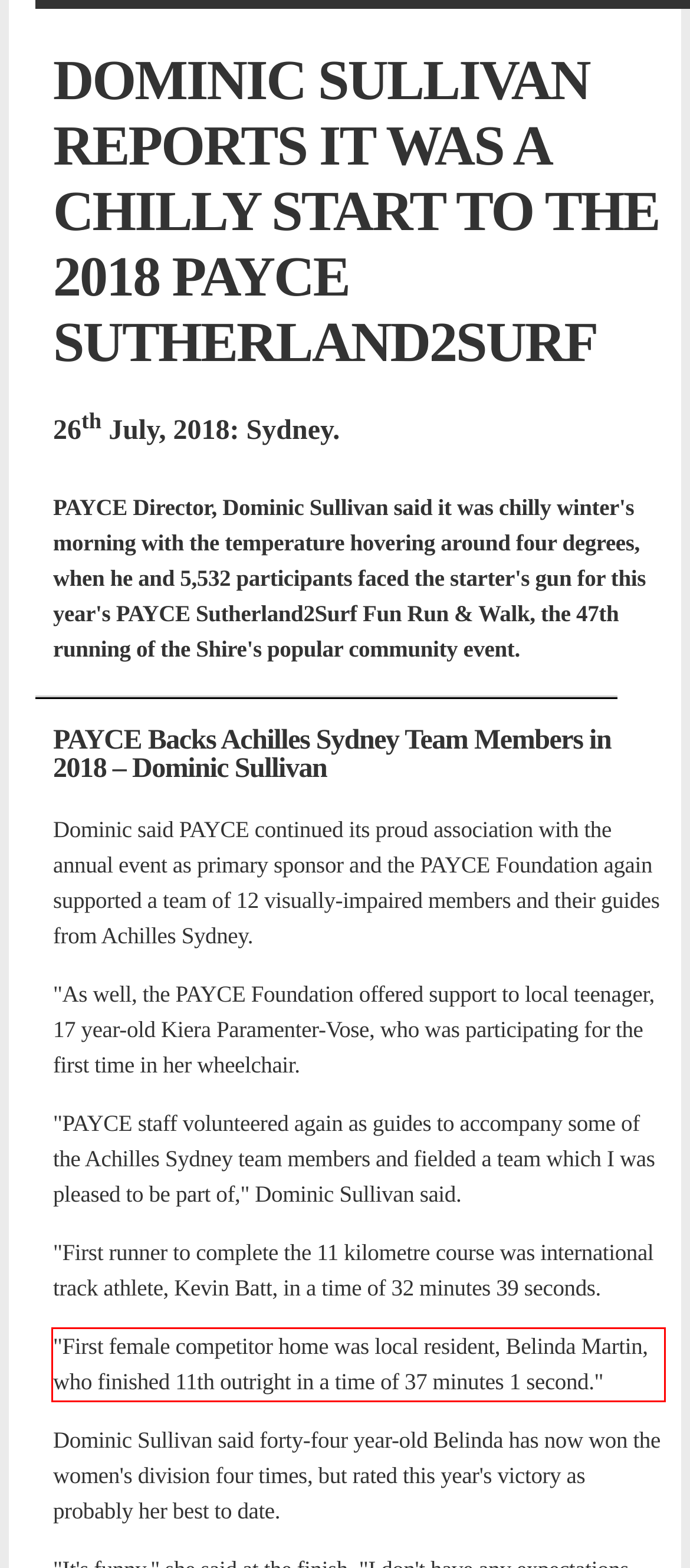Look at the provided screenshot of the webpage and perform OCR on the text within the red bounding box.

"First female competitor home was local resident, Belinda Martin, who finished 11th outright in a time of 37 minutes 1 second."